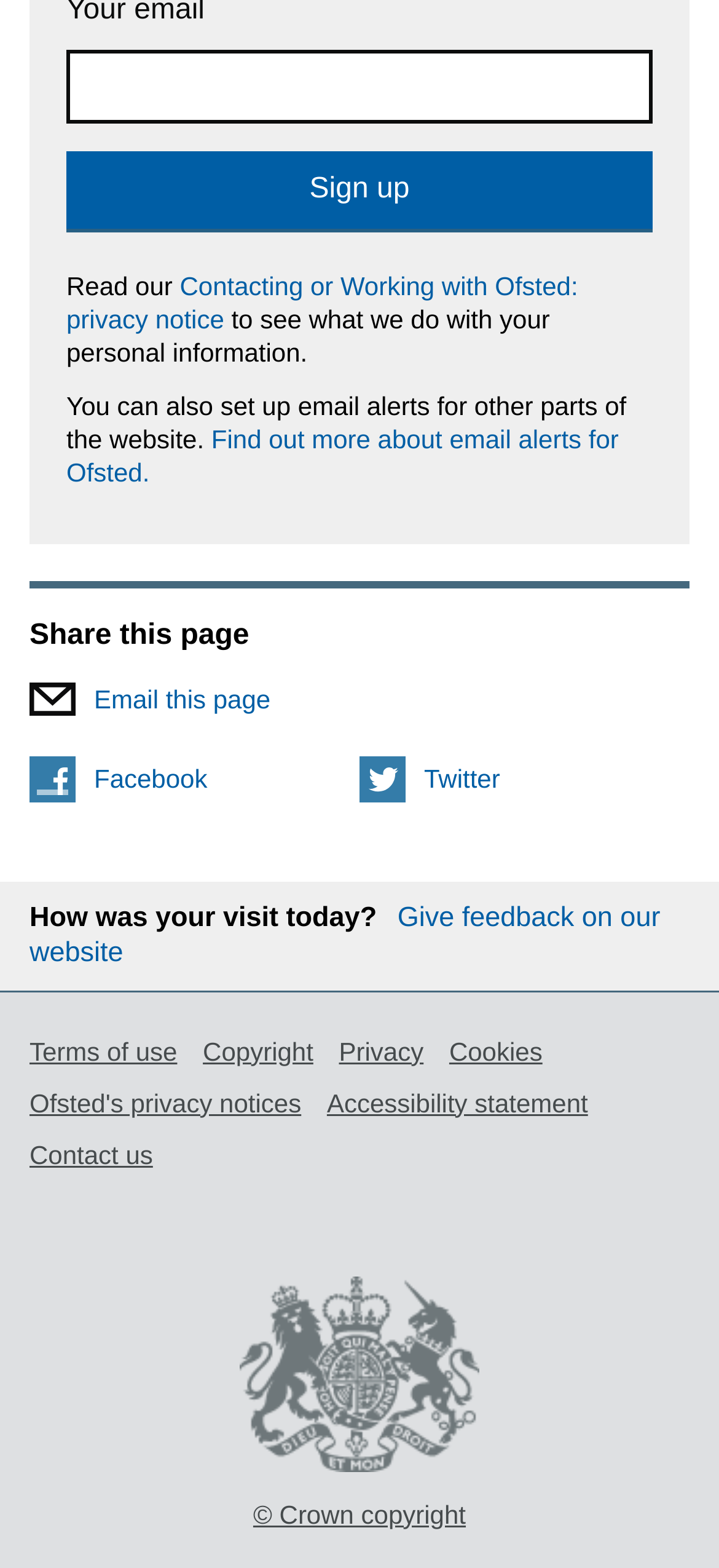Please find the bounding box coordinates of the element that you should click to achieve the following instruction: "Read the privacy notice". The coordinates should be presented as four float numbers between 0 and 1: [left, top, right, bottom].

[0.092, 0.173, 0.804, 0.213]